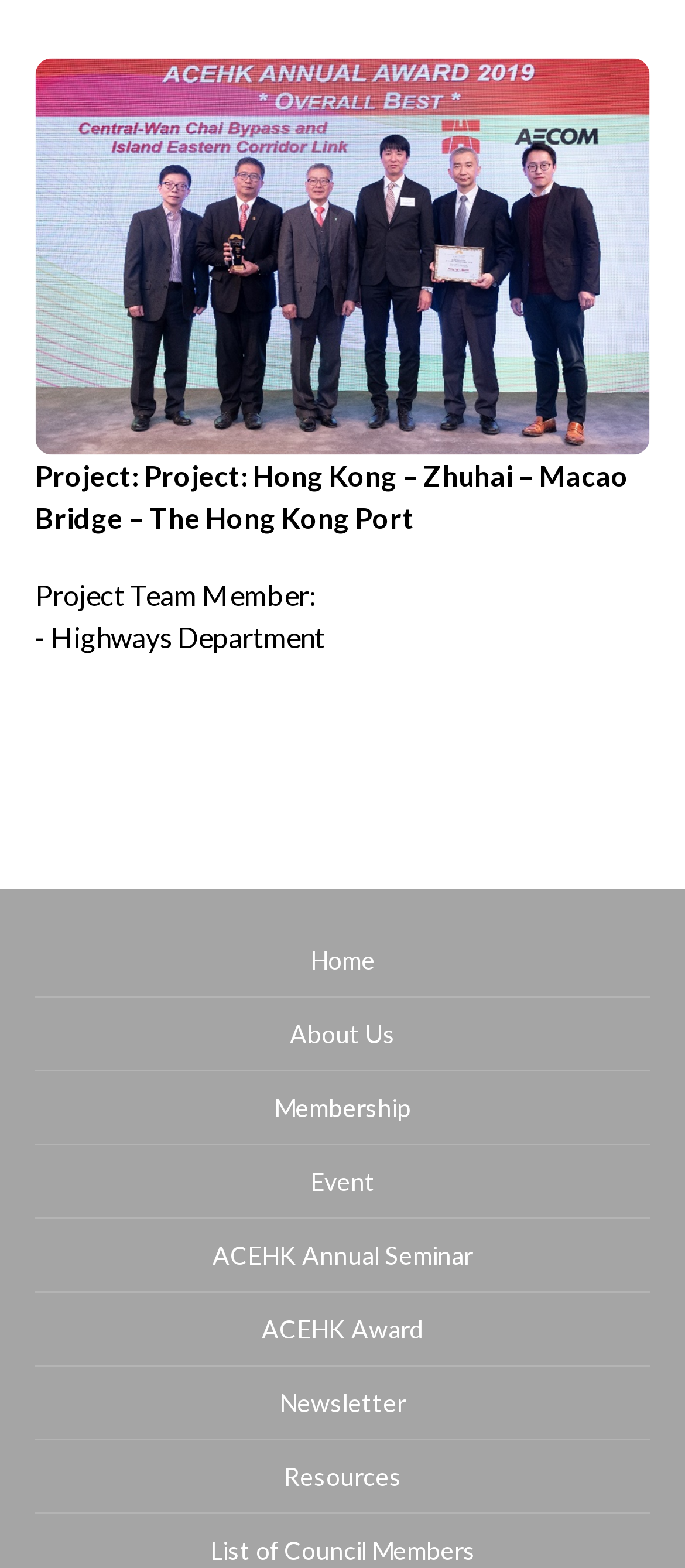Extract the bounding box coordinates of the UI element described: "ACEHK Annual Seminar". Provide the coordinates in the format [left, top, right, bottom] with values ranging from 0 to 1.

[0.31, 0.791, 0.69, 0.81]